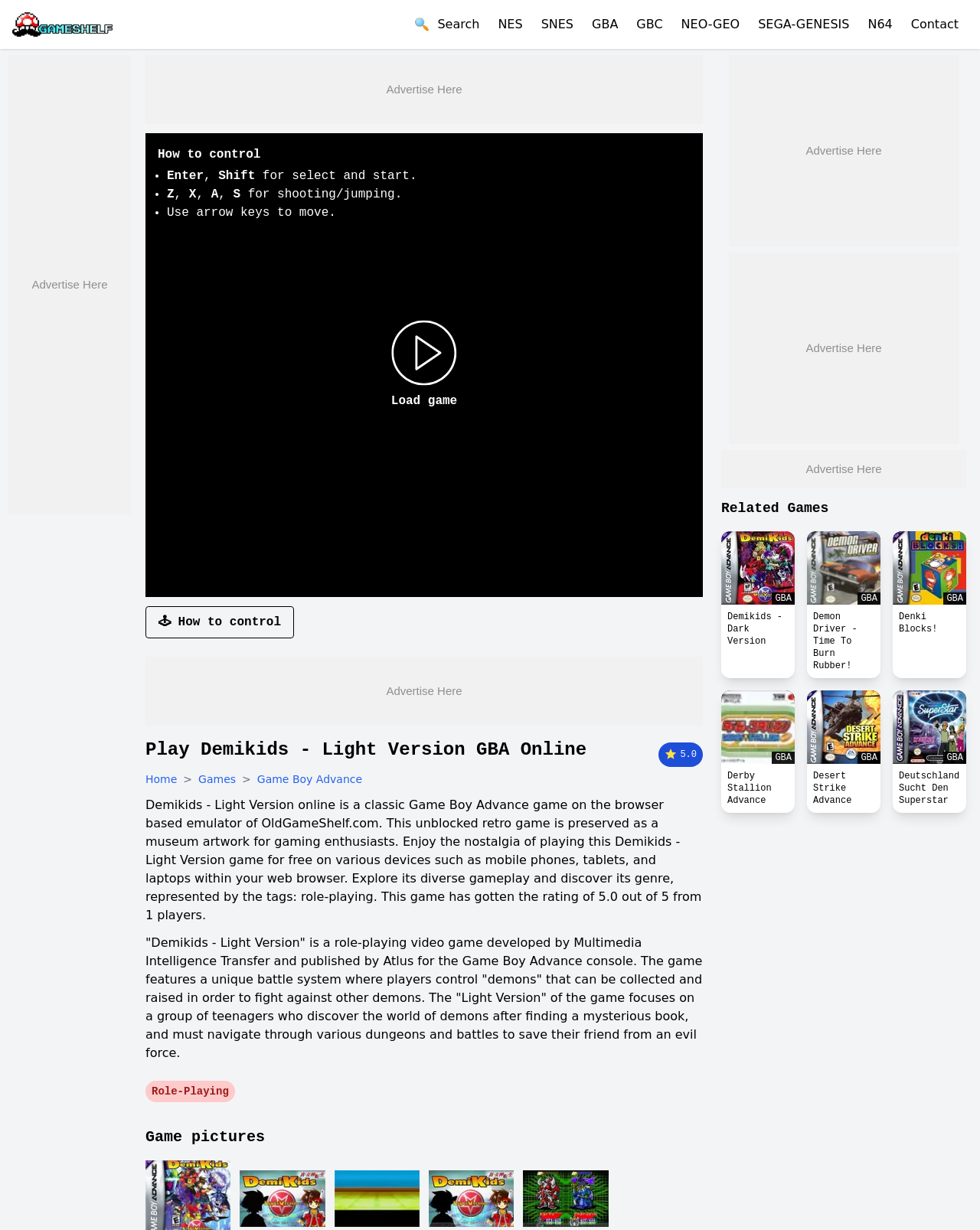Please indicate the bounding box coordinates of the element's region to be clicked to achieve the instruction: "Contact us". Provide the coordinates as four float numbers between 0 and 1, i.e., [left, top, right, bottom].

[0.929, 0.012, 0.978, 0.027]